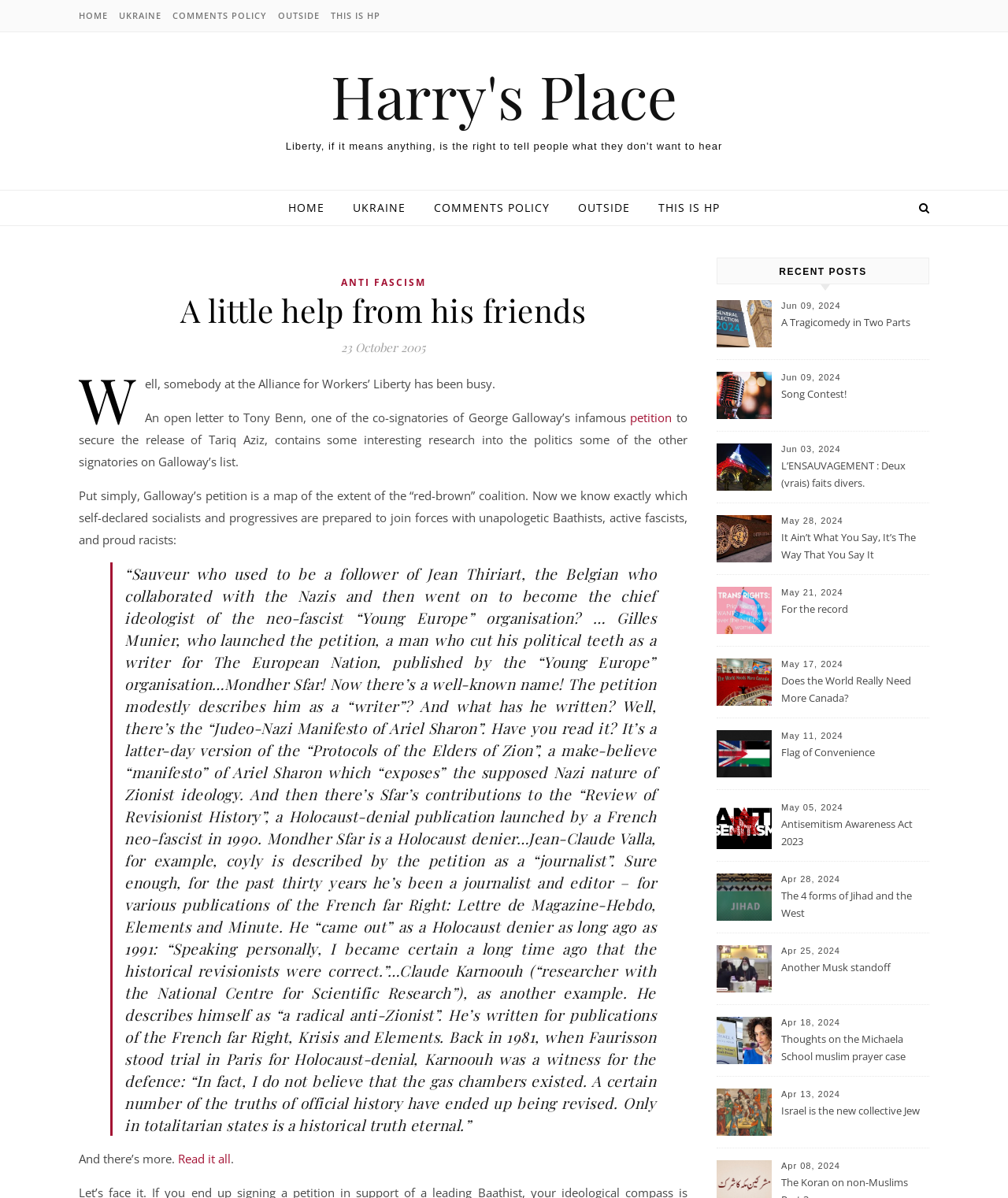Identify the bounding box coordinates of the section that should be clicked to achieve the task described: "Click HOME".

[0.078, 0.0, 0.111, 0.026]